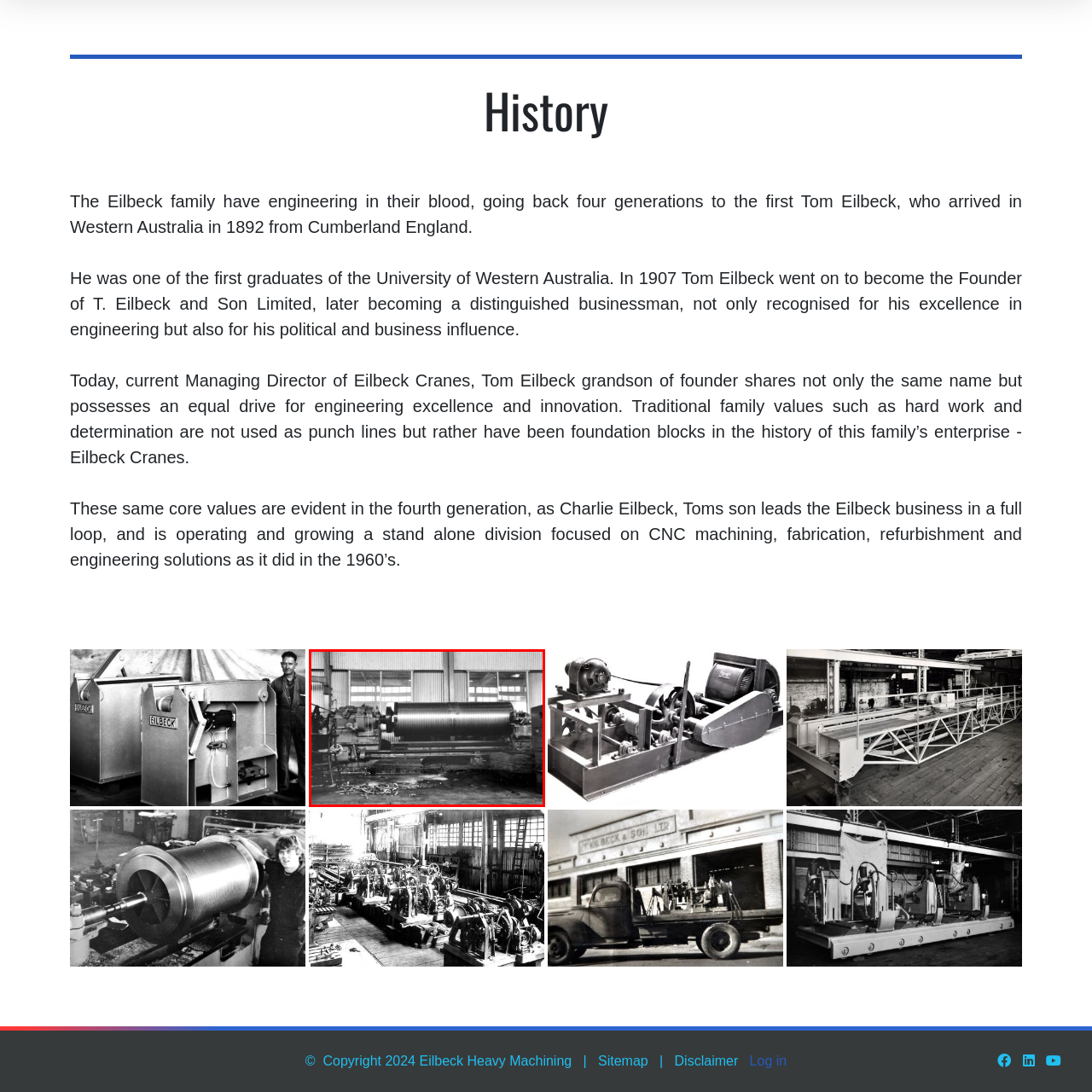Please provide a thorough description of the image inside the red frame.

This historical image captures a large industrial lathe in operation within a spacious manufacturing facility, likely associated with the Eilbeck family’s legacy in engineering and machinery. The focus is on a substantial cylindrical workpiece being machined, demonstrating the advanced techniques employed in metalworking. The environment showcases high ceilings and large windows, allowing natural light to filter in, creating a stark contrast to the metallic surfaces of the machinery. This representation emphasizes the dedication to engineering excellence that has characterized the Eilbeck family business for generations, highlighting their commitment to innovation and craftsmanship in the metal fabrication industry.